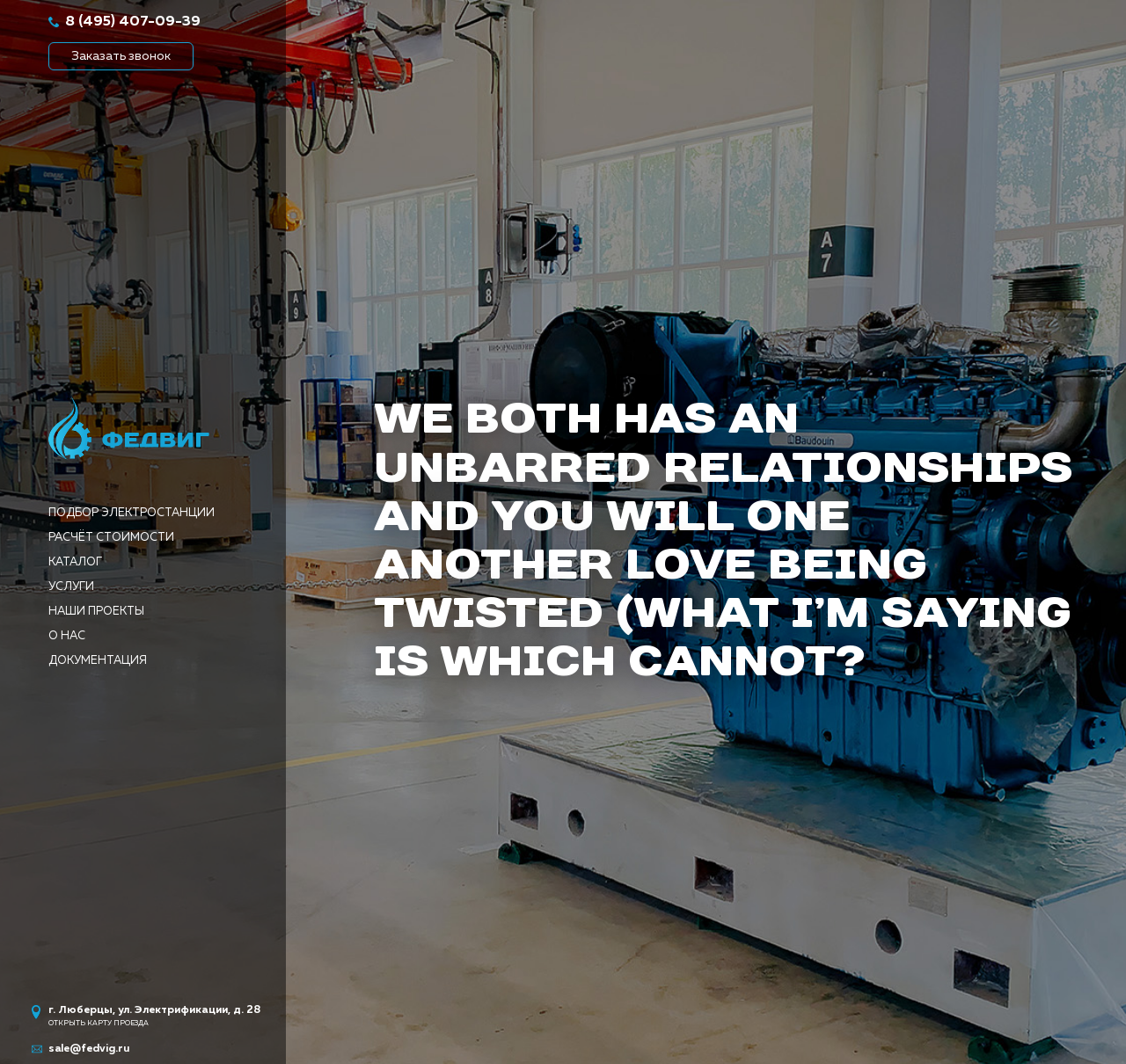Determine the bounding box coordinates for the clickable element to execute this instruction: "Call the phone number". Provide the coordinates as four float numbers between 0 and 1, i.e., [left, top, right, bottom].

[0.043, 0.014, 0.178, 0.027]